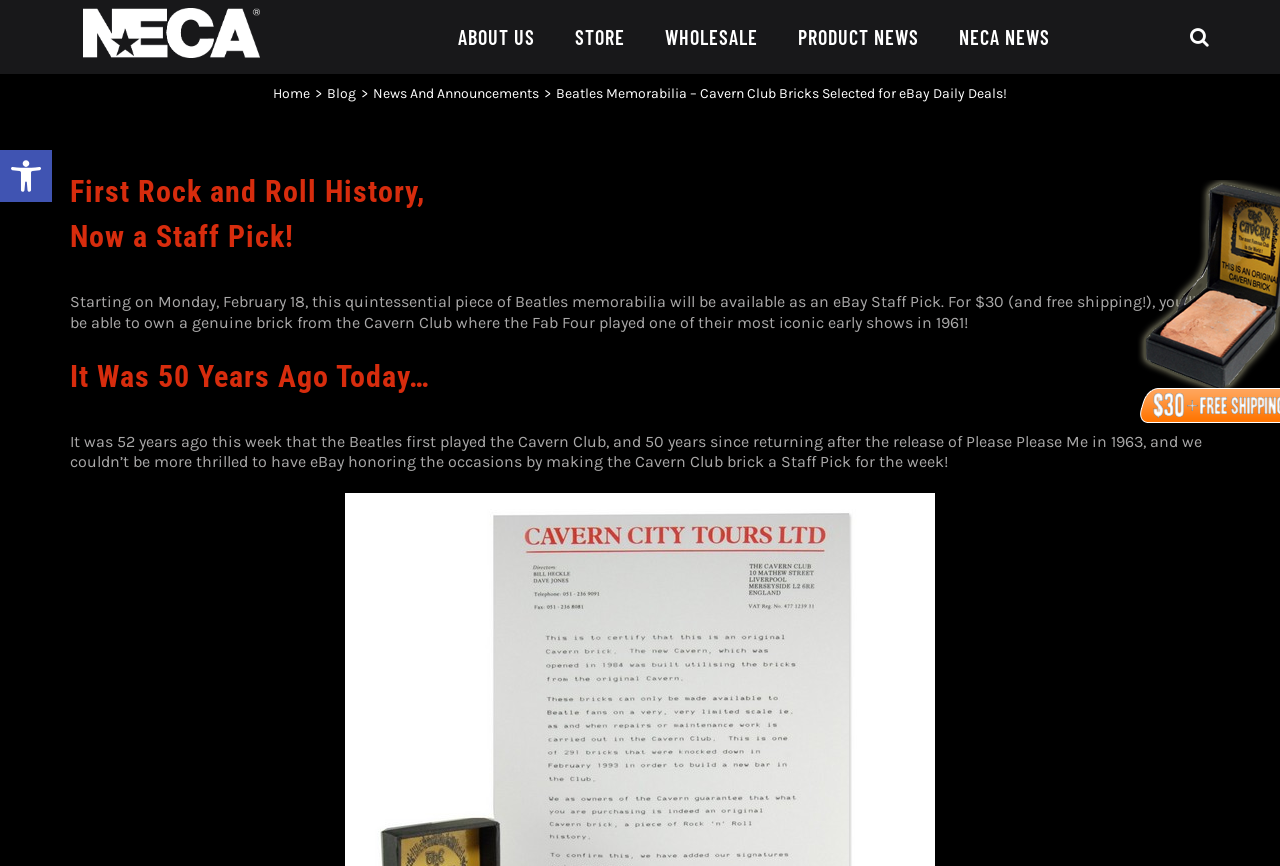Extract the bounding box of the UI element described as: "alt="NECAOnline.com" title="NECAOnline.com"".

[0.065, 0.009, 0.203, 0.067]